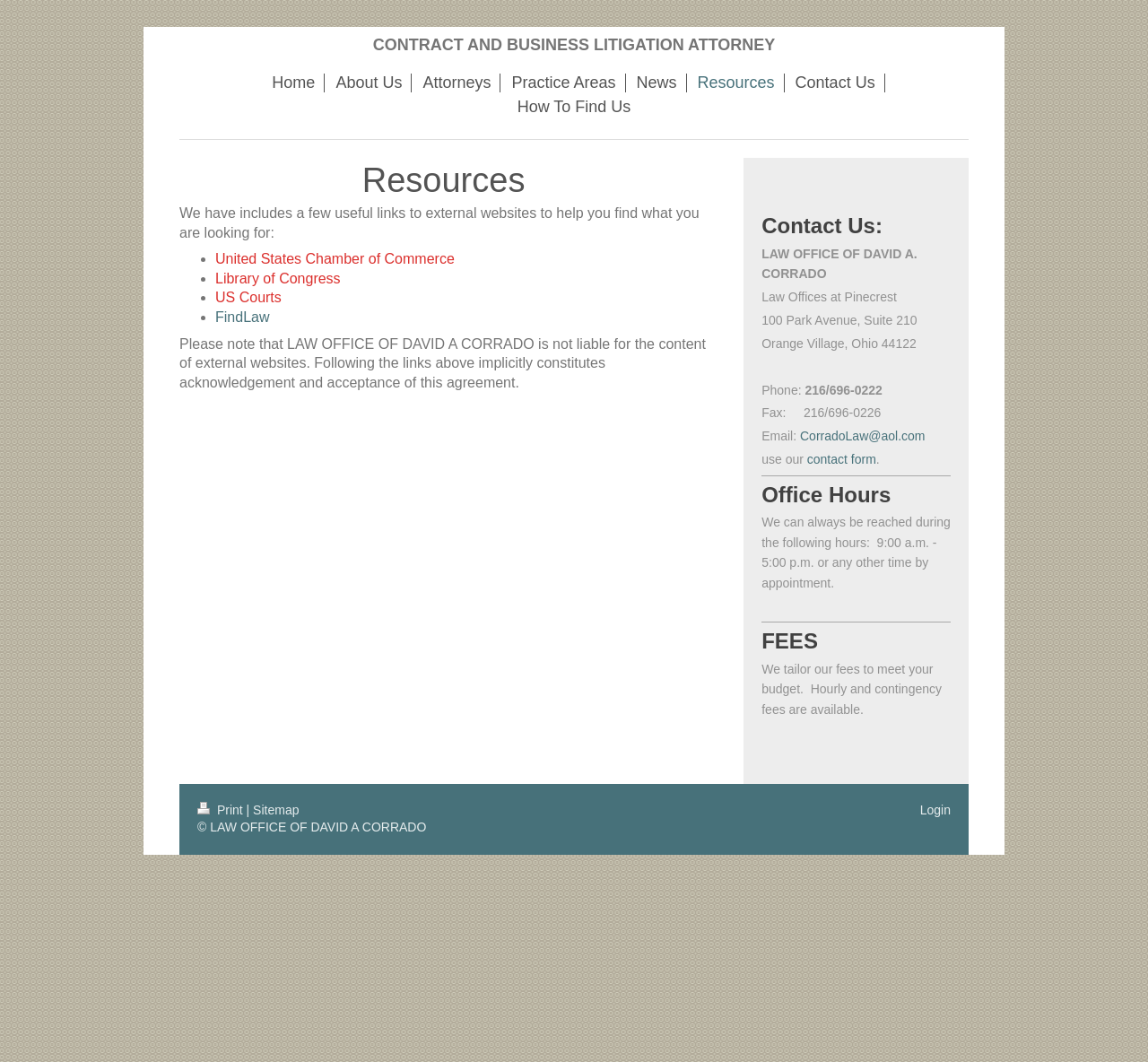Please provide the bounding box coordinates for the element that needs to be clicked to perform the following instruction: "go to contract and business litigation attorney page". The coordinates should be given as four float numbers between 0 and 1, i.e., [left, top, right, bottom].

[0.325, 0.034, 0.675, 0.051]